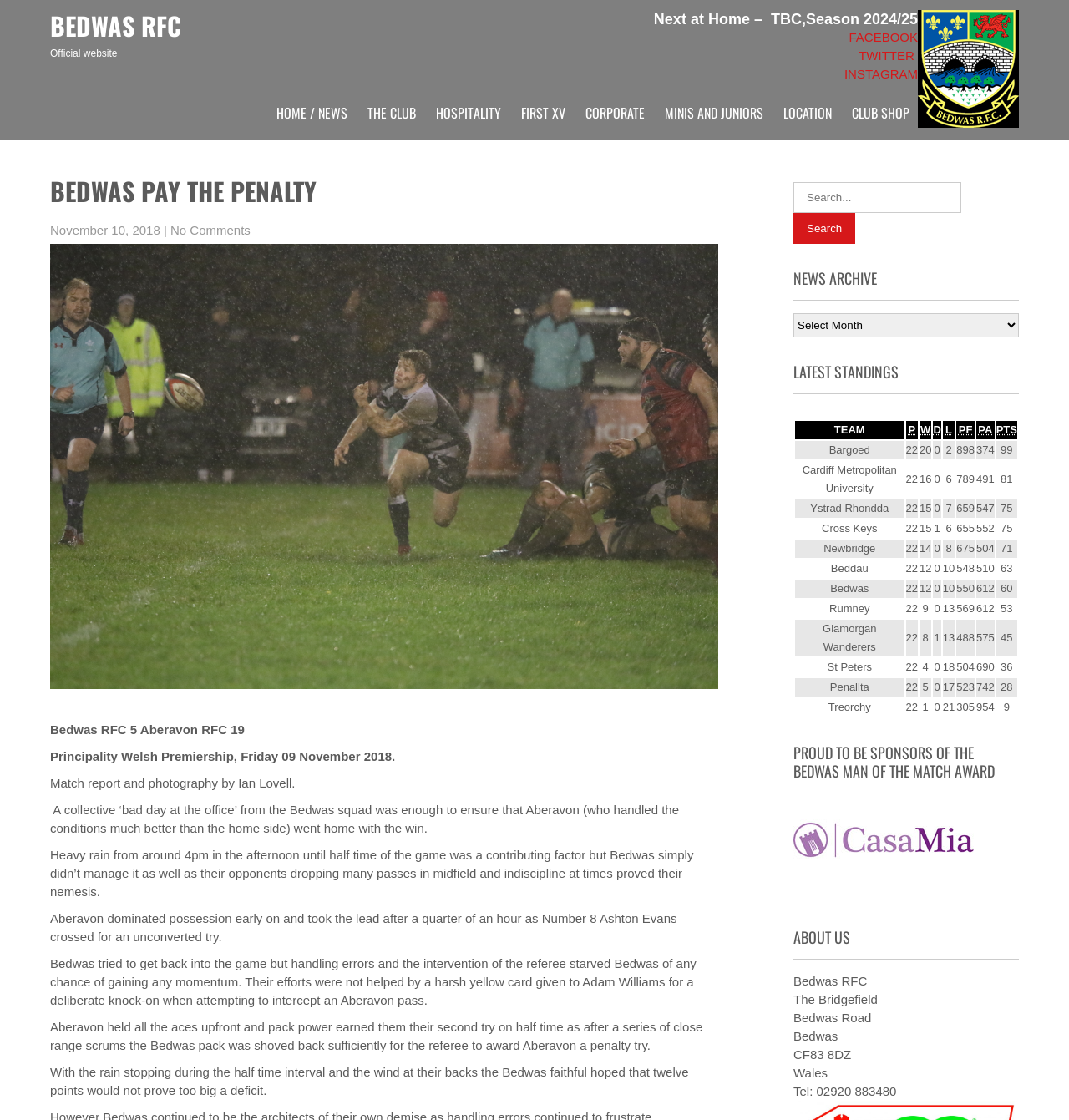Locate the bounding box coordinates of the clickable area to execute the instruction: "Search for something". Provide the coordinates as four float numbers between 0 and 1, represented as [left, top, right, bottom].

[0.742, 0.163, 0.899, 0.19]